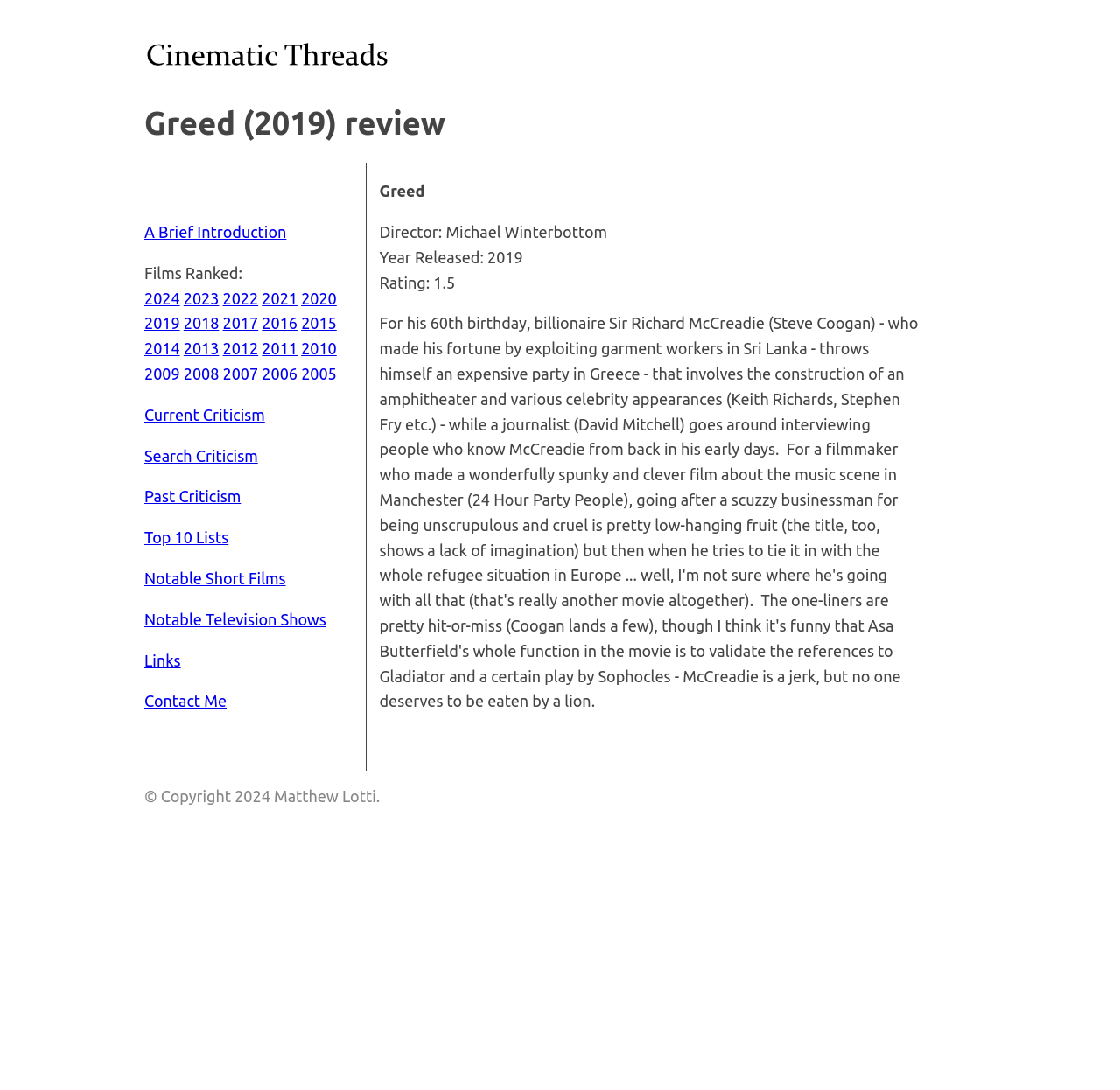What is the name of the film being reviewed?
Using the image provided, answer with just one word or phrase.

Greed